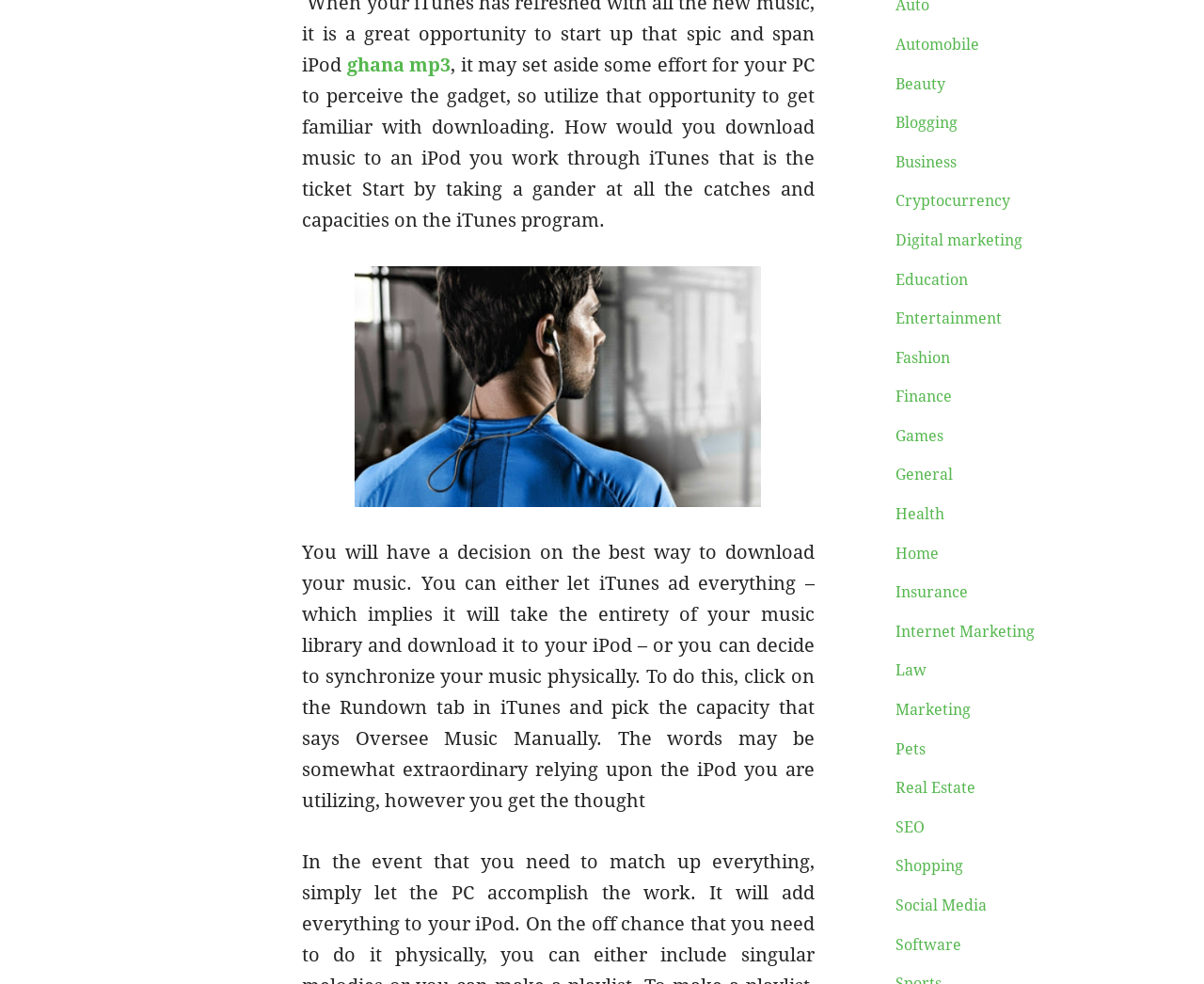Please specify the bounding box coordinates of the element that should be clicked to execute the given instruction: 'click on Ghana Beat image'. Ensure the coordinates are four float numbers between 0 and 1, expressed as [left, top, right, bottom].

[0.295, 0.27, 0.632, 0.515]